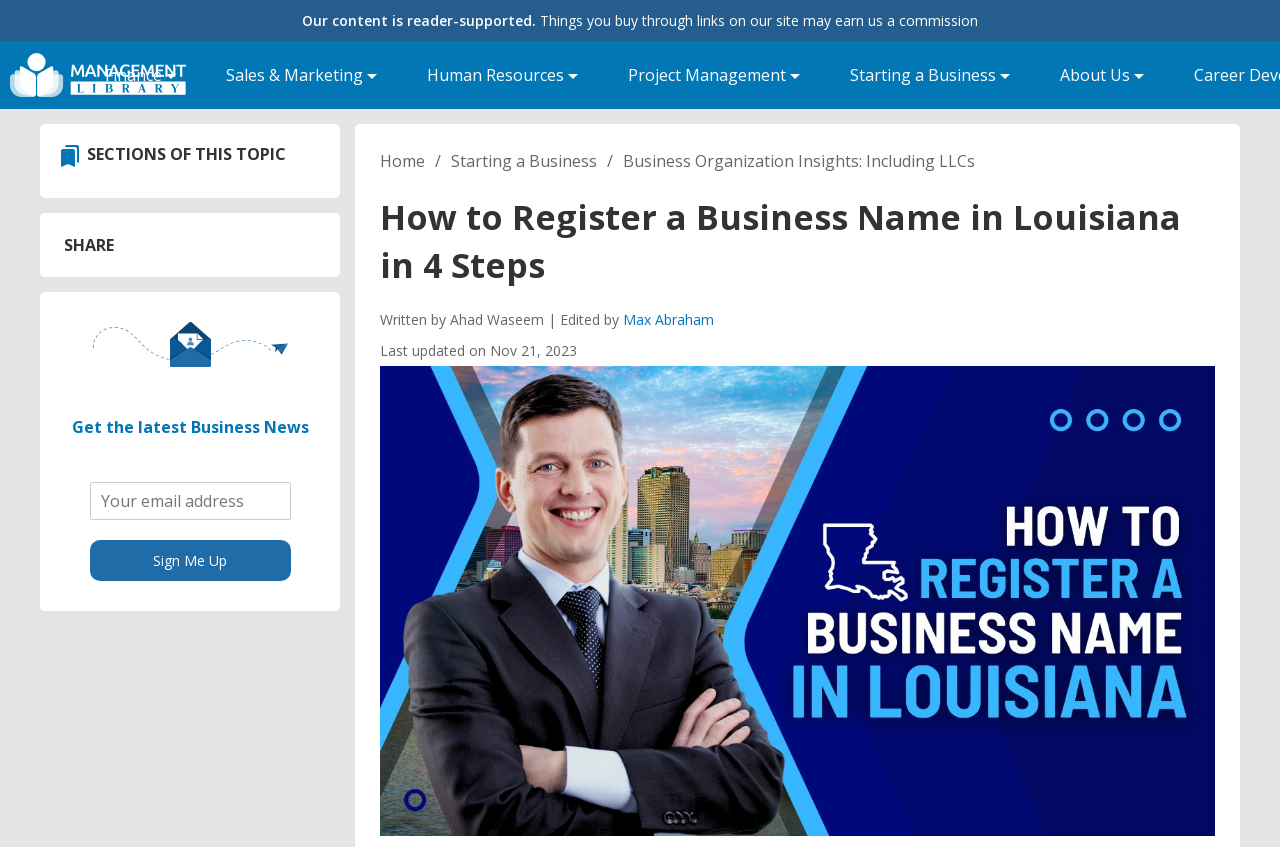Please locate the bounding box coordinates of the element that should be clicked to complete the given instruction: "Read more about 'Business Organization Insights: Including LLCs'".

[0.487, 0.176, 0.762, 0.205]